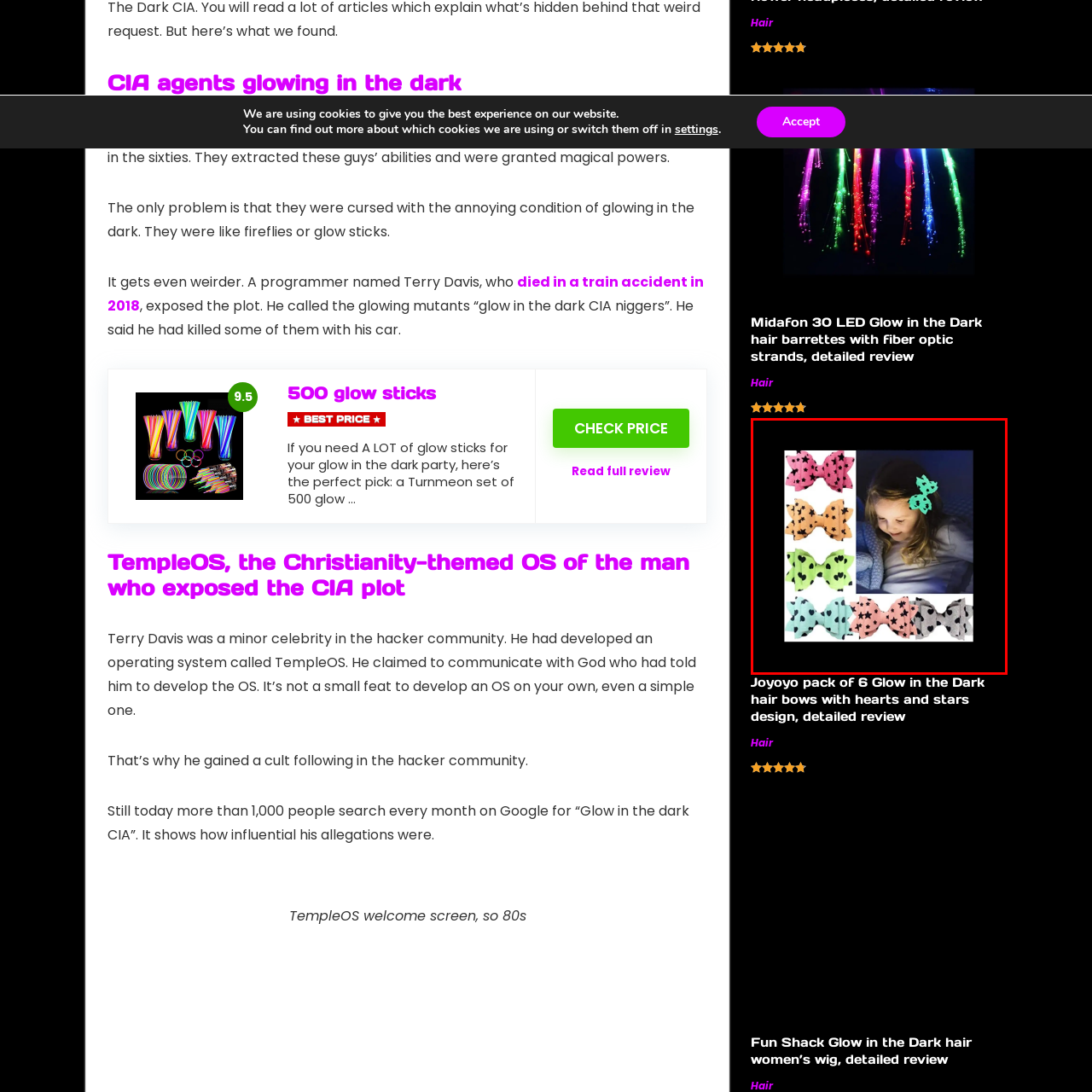How many rows are the hair bows arranged in?
Please closely examine the image within the red bounding box and provide a detailed answer based on the visual information.

By analyzing the image, I see that the hair bows are laid out in a organized manner, and they are arranged in two distinct rows, making it easy to view and compare the different designs and colors.